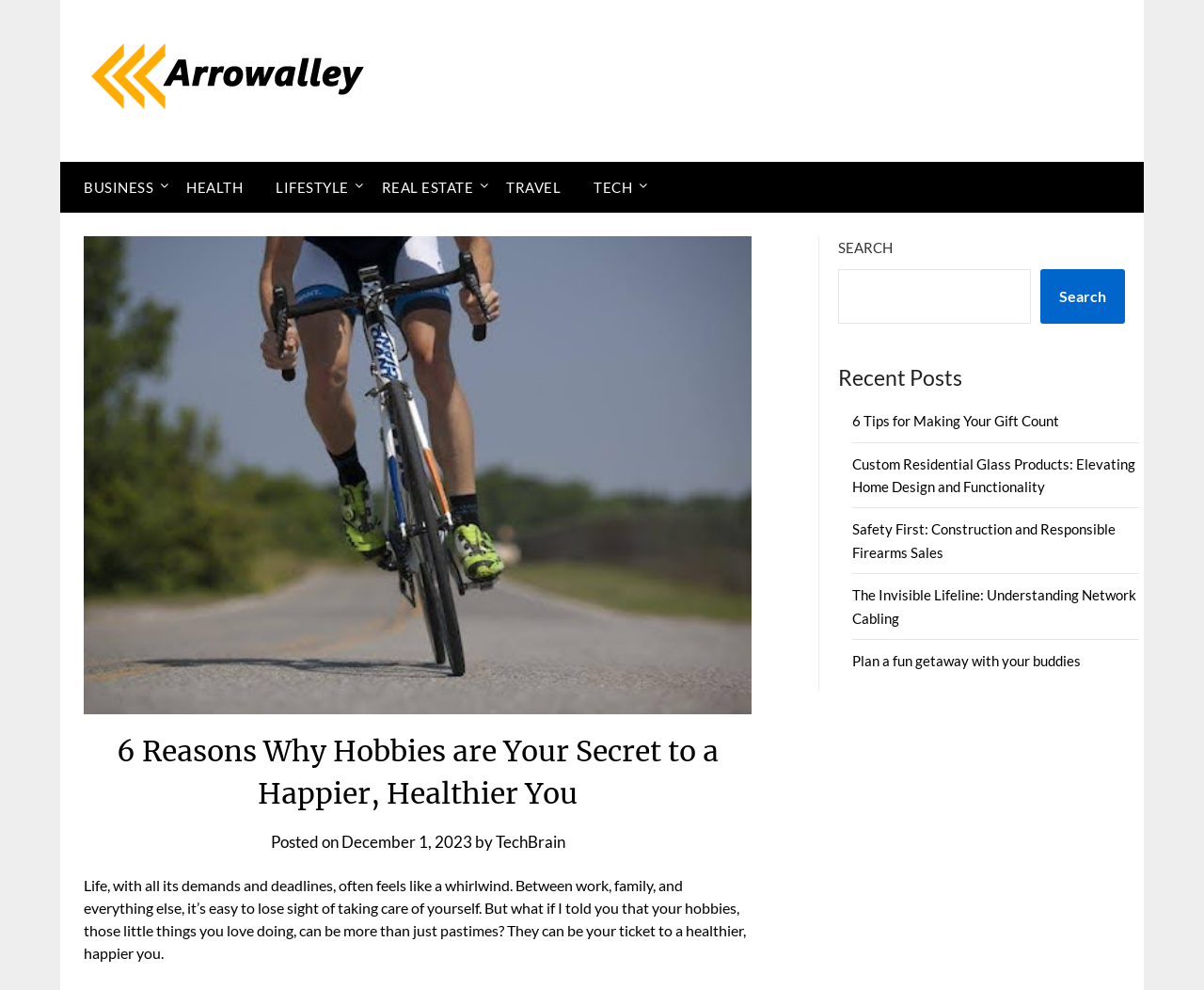Please determine the bounding box coordinates of the area that needs to be clicked to complete this task: 'Click on the 'BUSINESS' link'. The coordinates must be four float numbers between 0 and 1, formatted as [left, top, right, bottom].

[0.05, 0.163, 0.14, 0.215]